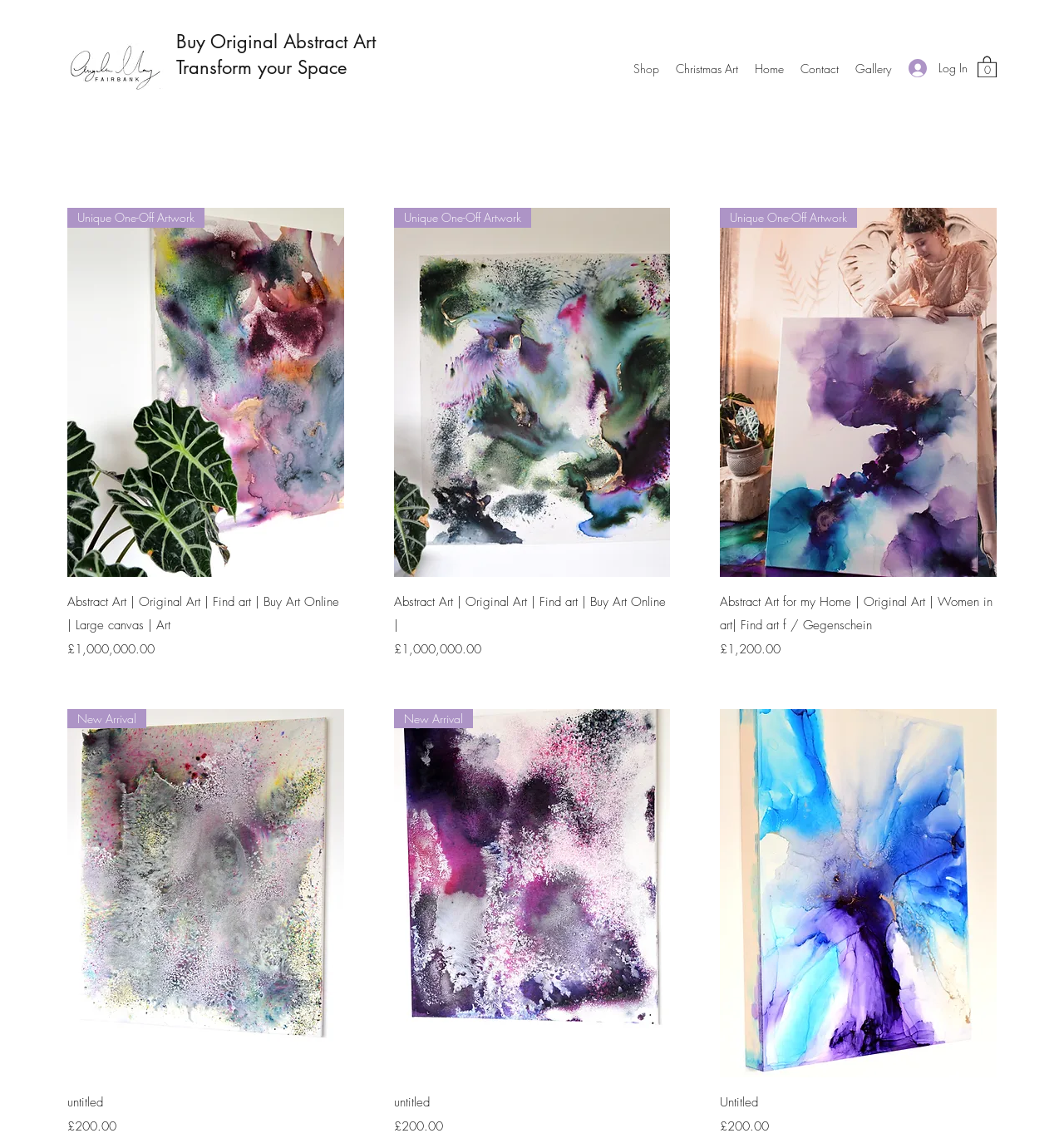Locate the bounding box coordinates of the clickable part needed for the task: "Click the 'Log In' button".

[0.843, 0.046, 0.914, 0.073]